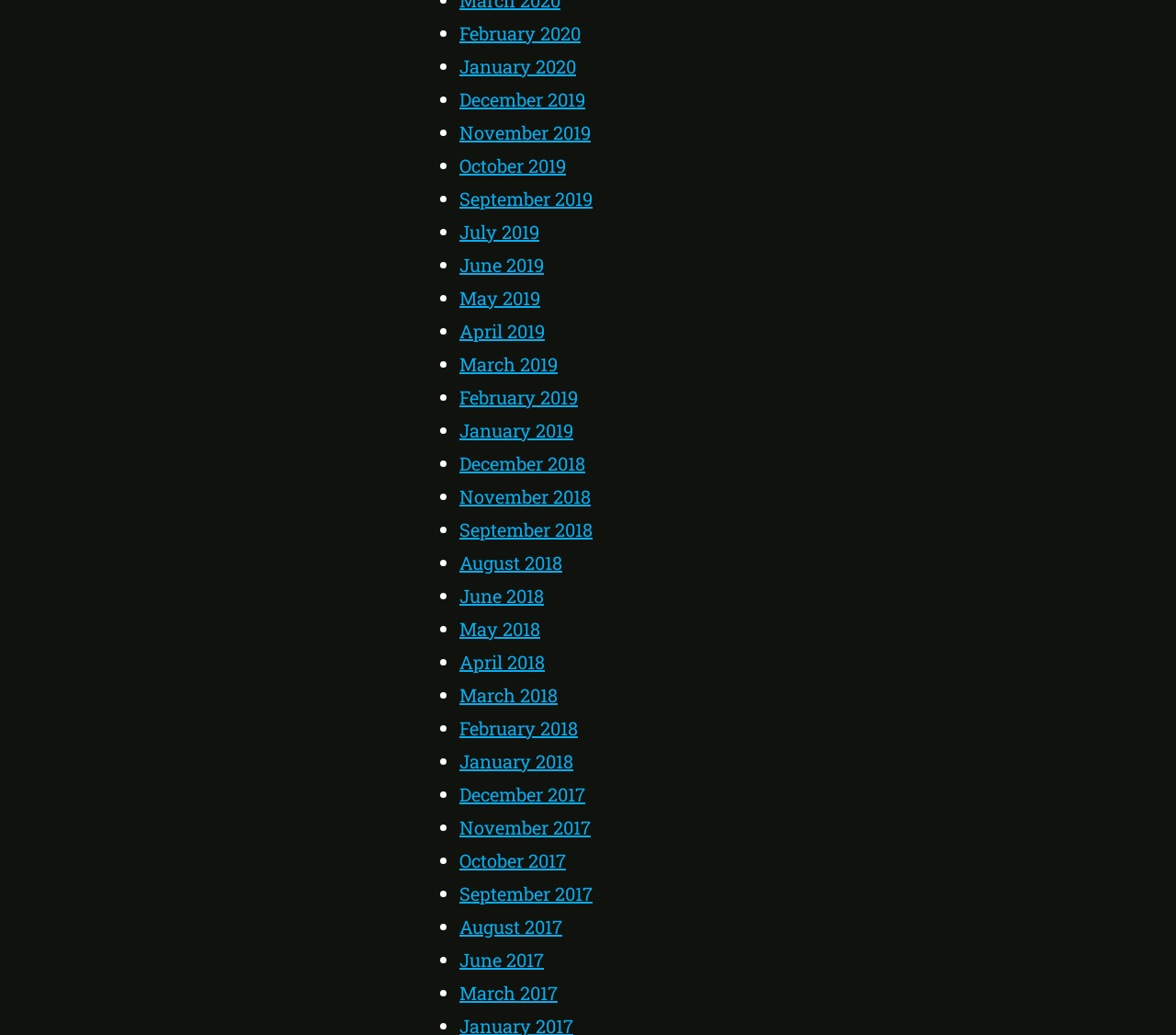Analyze the image and answer the question with as much detail as possible: 
Are there any months missing from the list?

I noticed that there is no link for July 2018, which suggests that not all months are listed. Therefore, the answer is yes, there are months missing from the list.